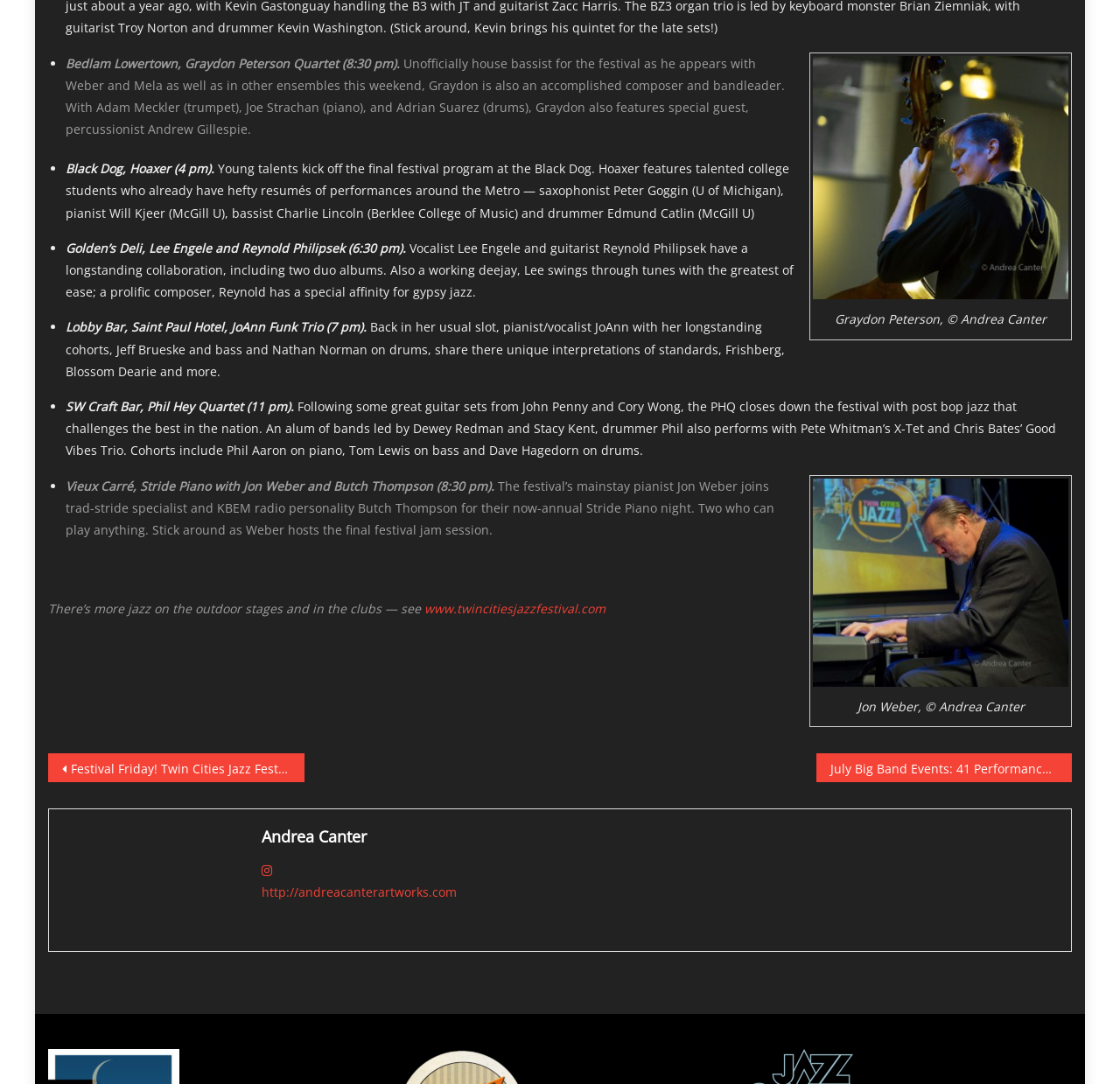Give a concise answer using only one word or phrase for this question:
What is the name of the pianist who will host the final festival jam session?

Jon Weber